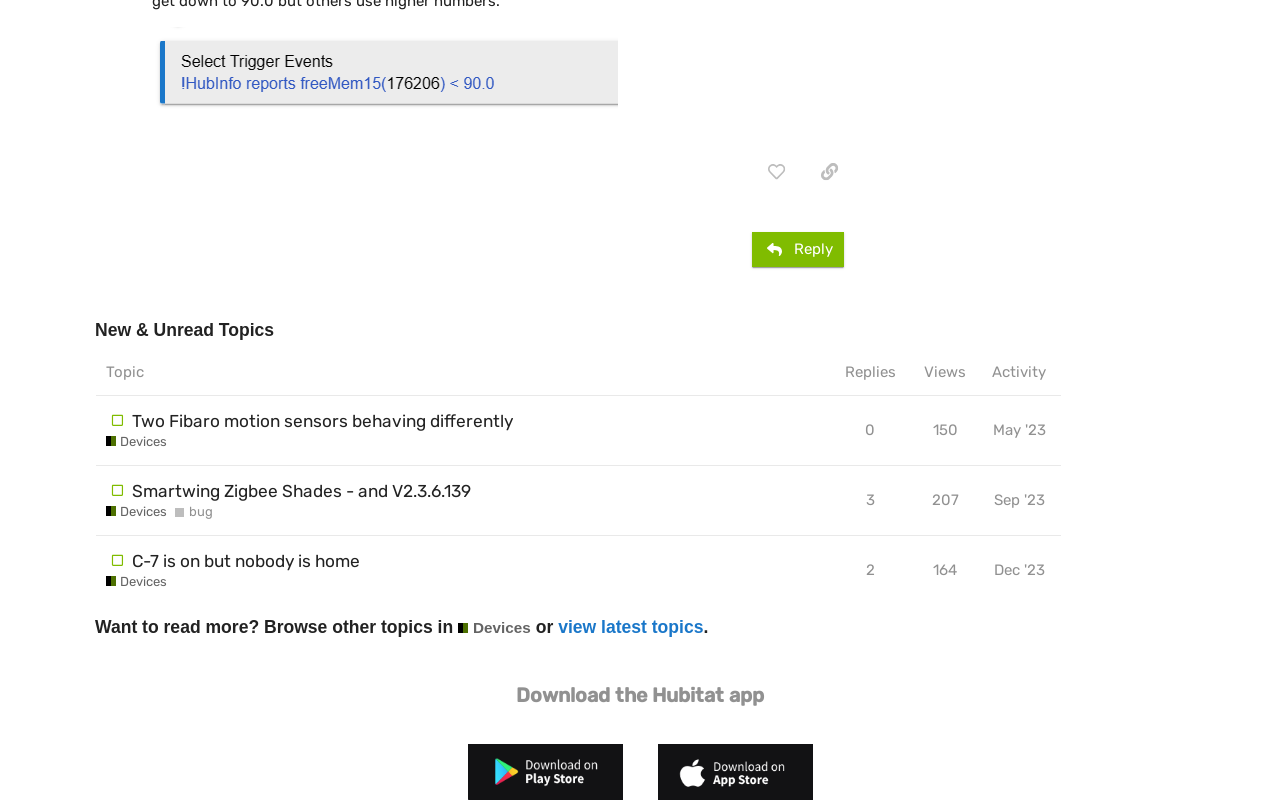Please identify the bounding box coordinates of where to click in order to follow the instruction: "Explore the Public sector area of expertise".

None